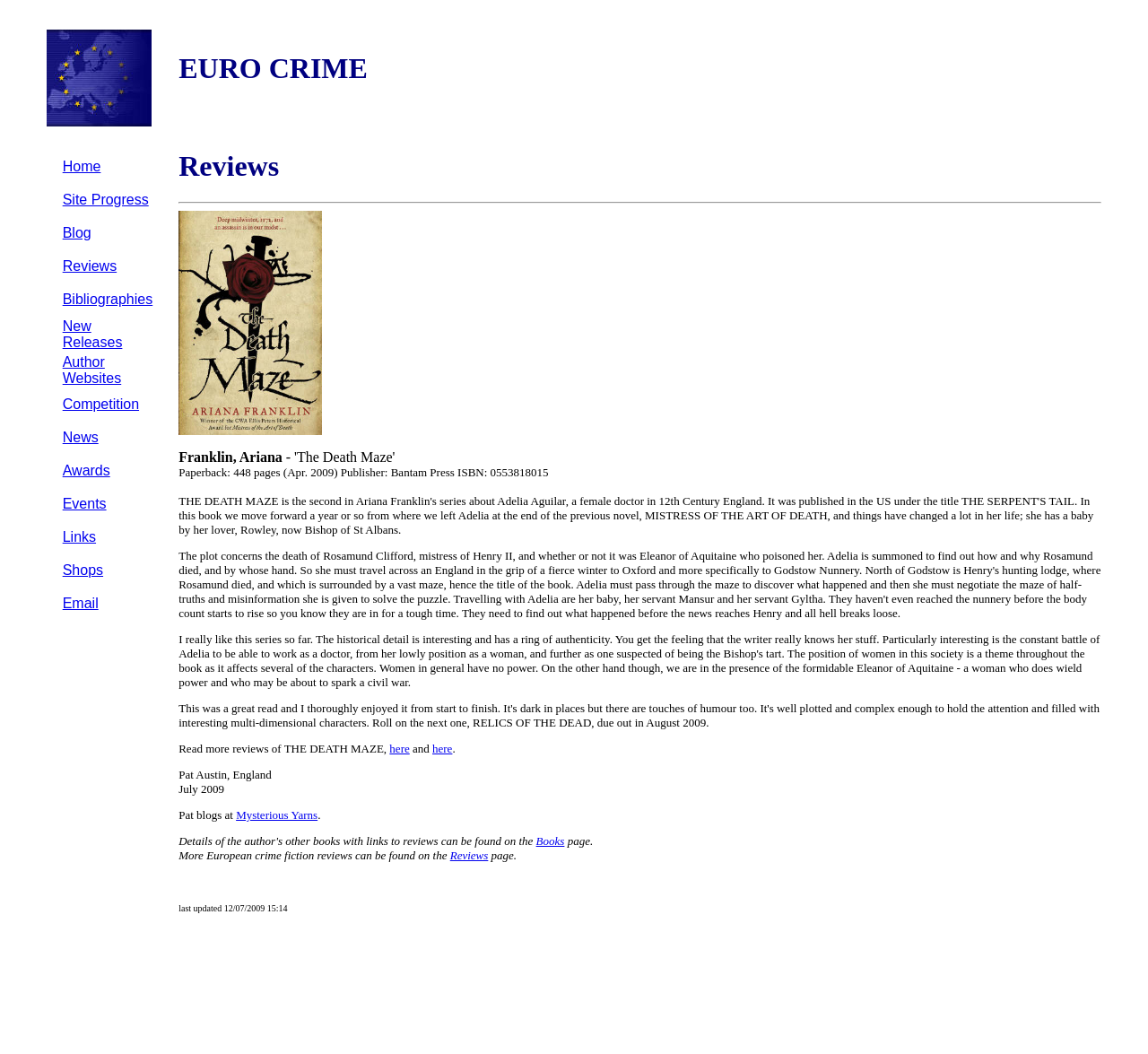Find the bounding box coordinates of the clickable area that will achieve the following instruction: "Read reviews of The Death Maze".

[0.156, 0.142, 0.96, 0.174]